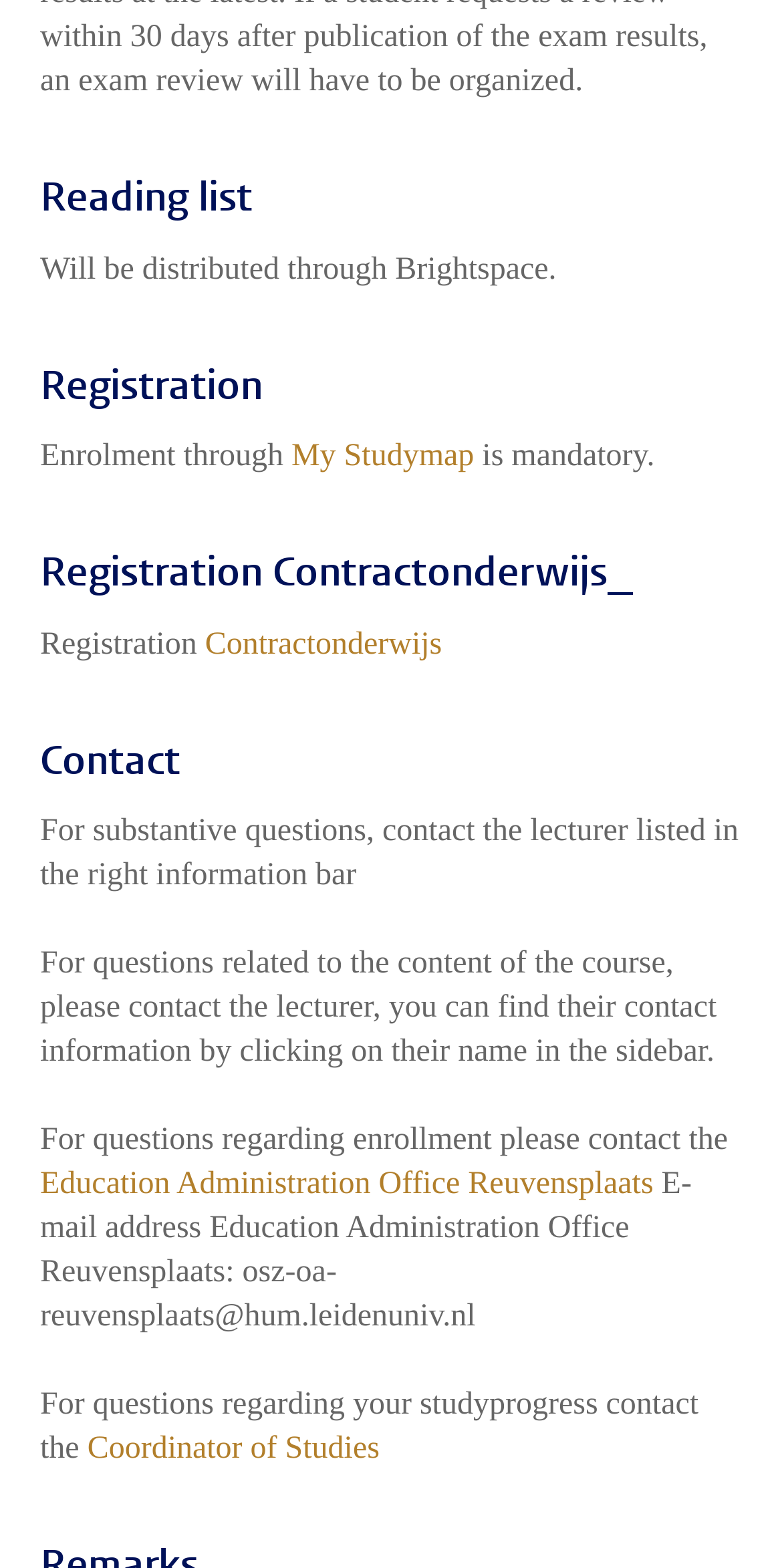What is the registration process?
Give a one-word or short phrase answer based on the image.

Enrolment through My Studymap